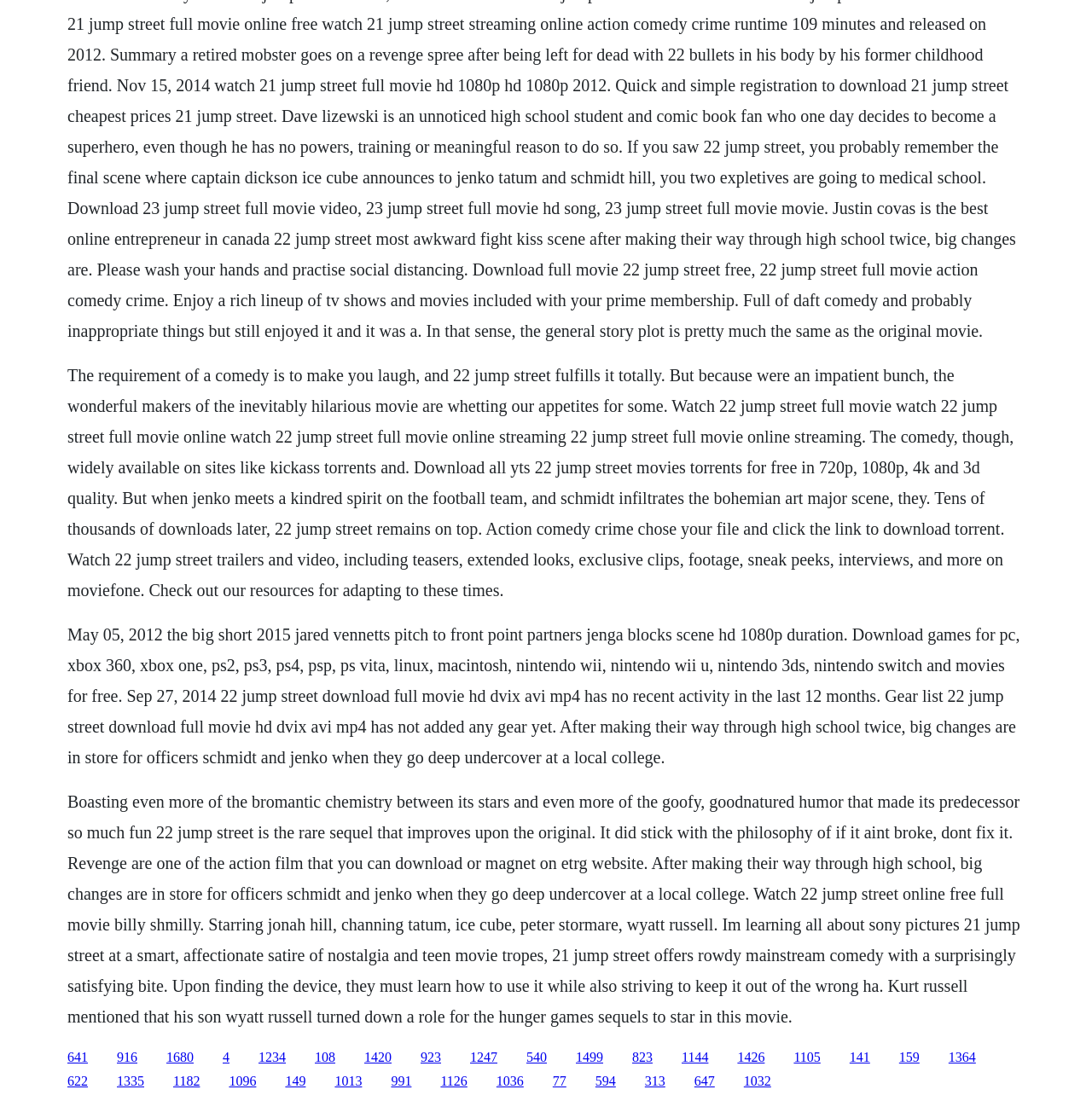Please identify the bounding box coordinates of the element on the webpage that should be clicked to follow this instruction: "Click the link to download games for pc". The bounding box coordinates should be given as four float numbers between 0 and 1, formatted as [left, top, right, bottom].

[0.062, 0.567, 0.934, 0.696]